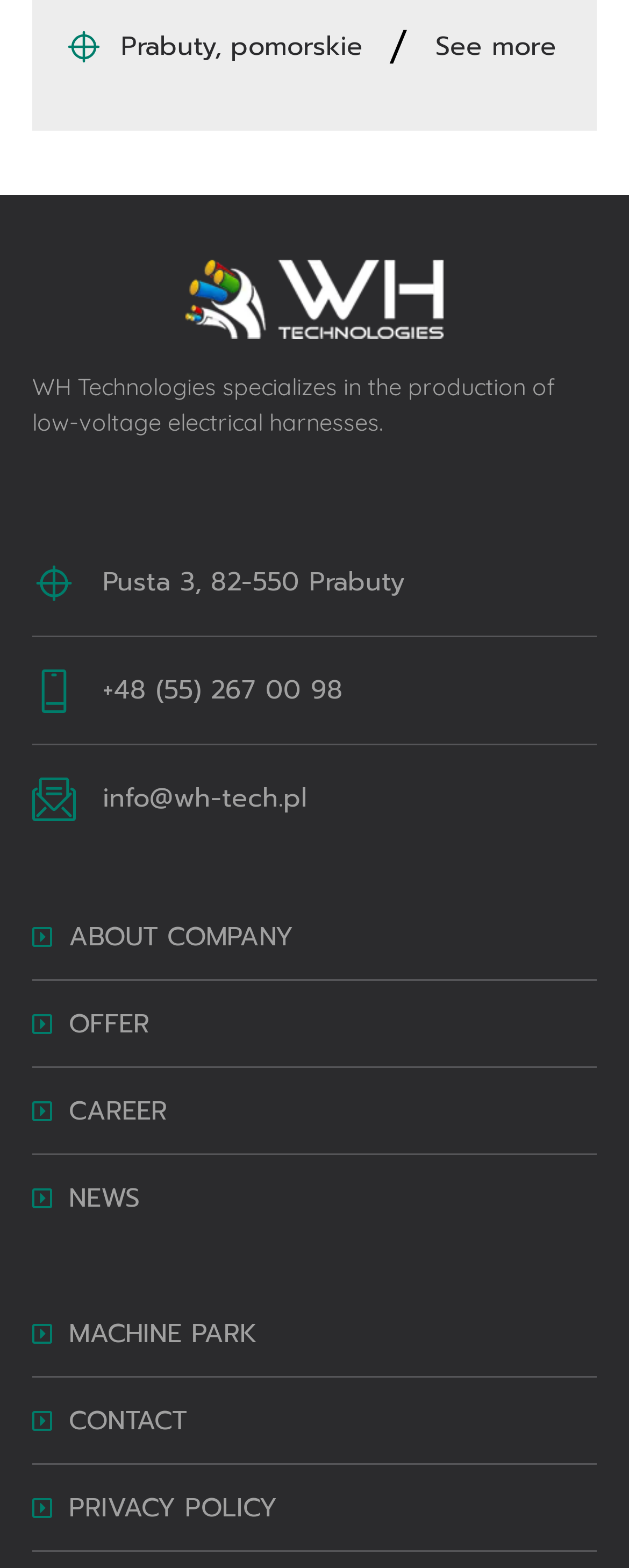Locate the bounding box coordinates of the element that should be clicked to fulfill the instruction: "View company information".

[0.051, 0.238, 0.882, 0.279]